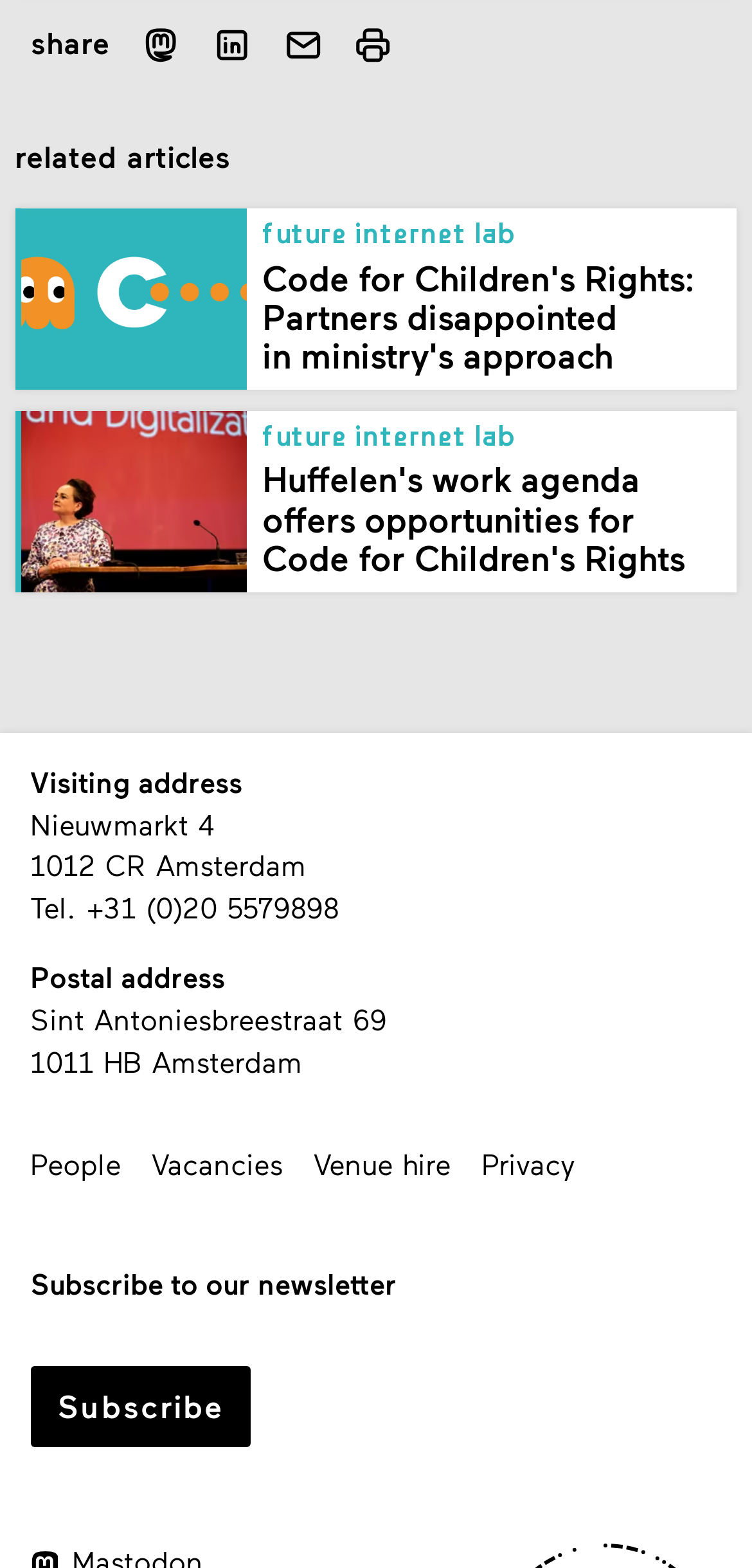Please identify the coordinates of the bounding box for the clickable region that will accomplish this instruction: "Visit People page".

[0.04, 0.73, 0.16, 0.756]